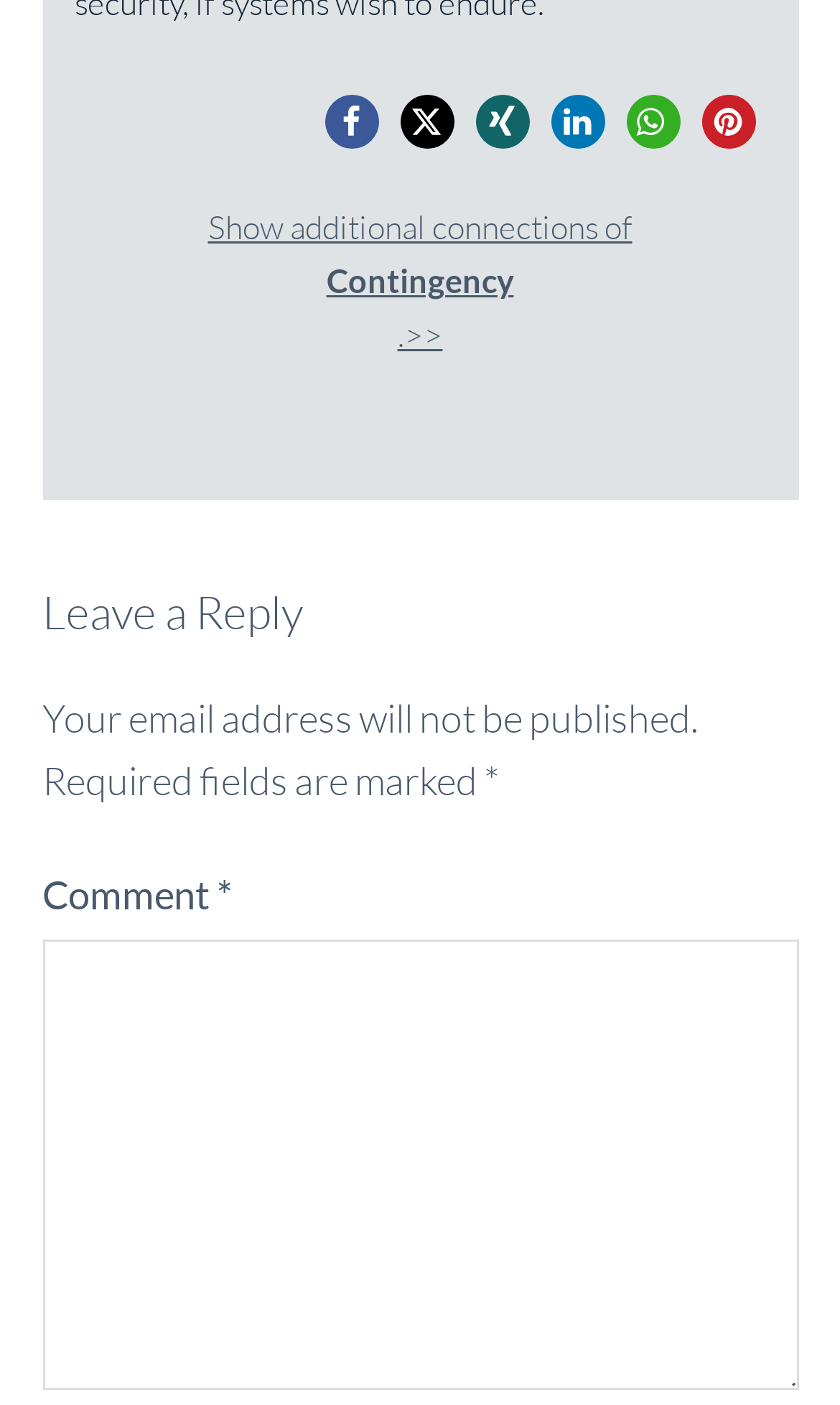Give a one-word or short phrase answer to this question: 
How many social media sharing buttons are there?

7